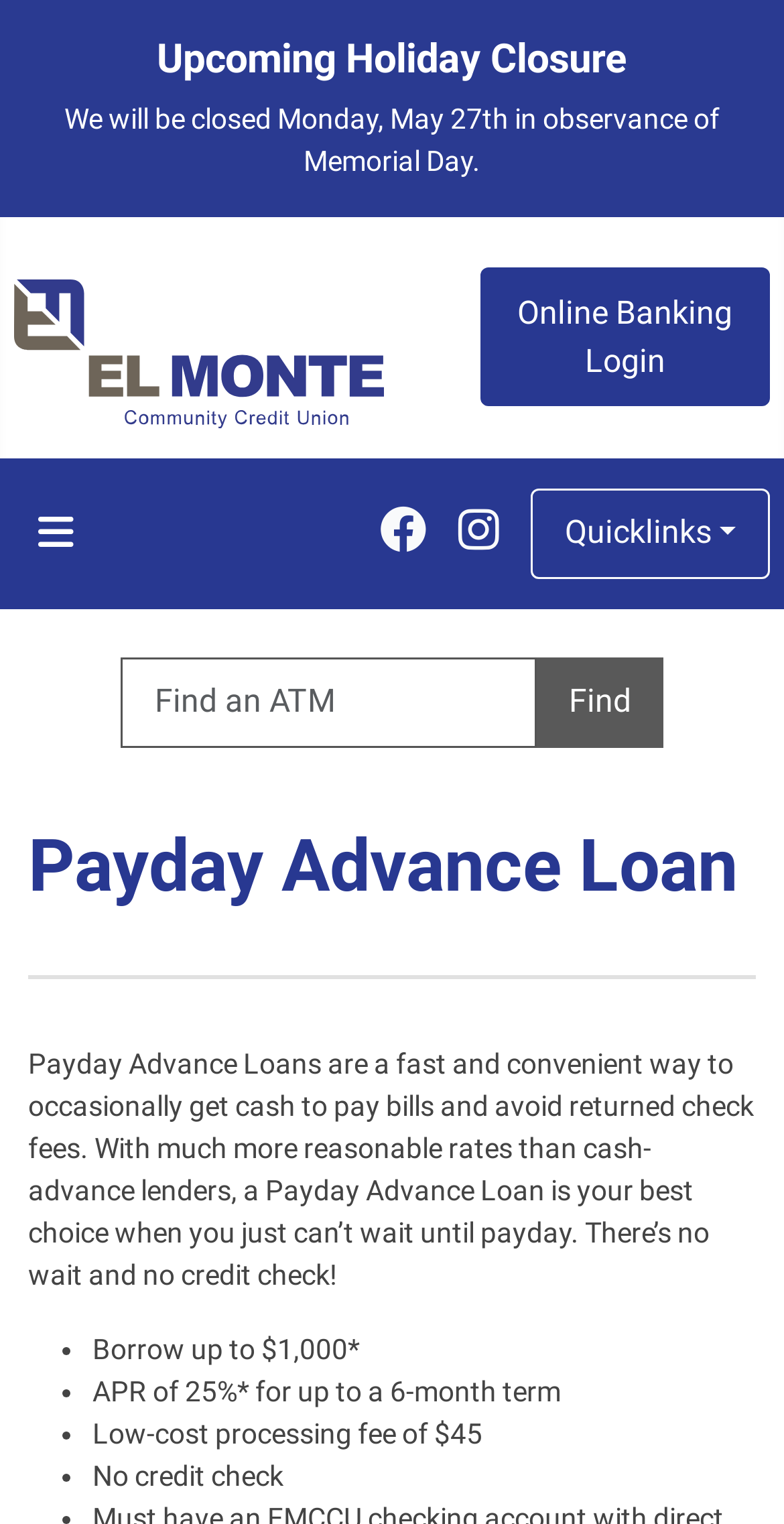Give a concise answer using one word or a phrase to the following question:
What is the APR for a Payday Advance Loan?

25%